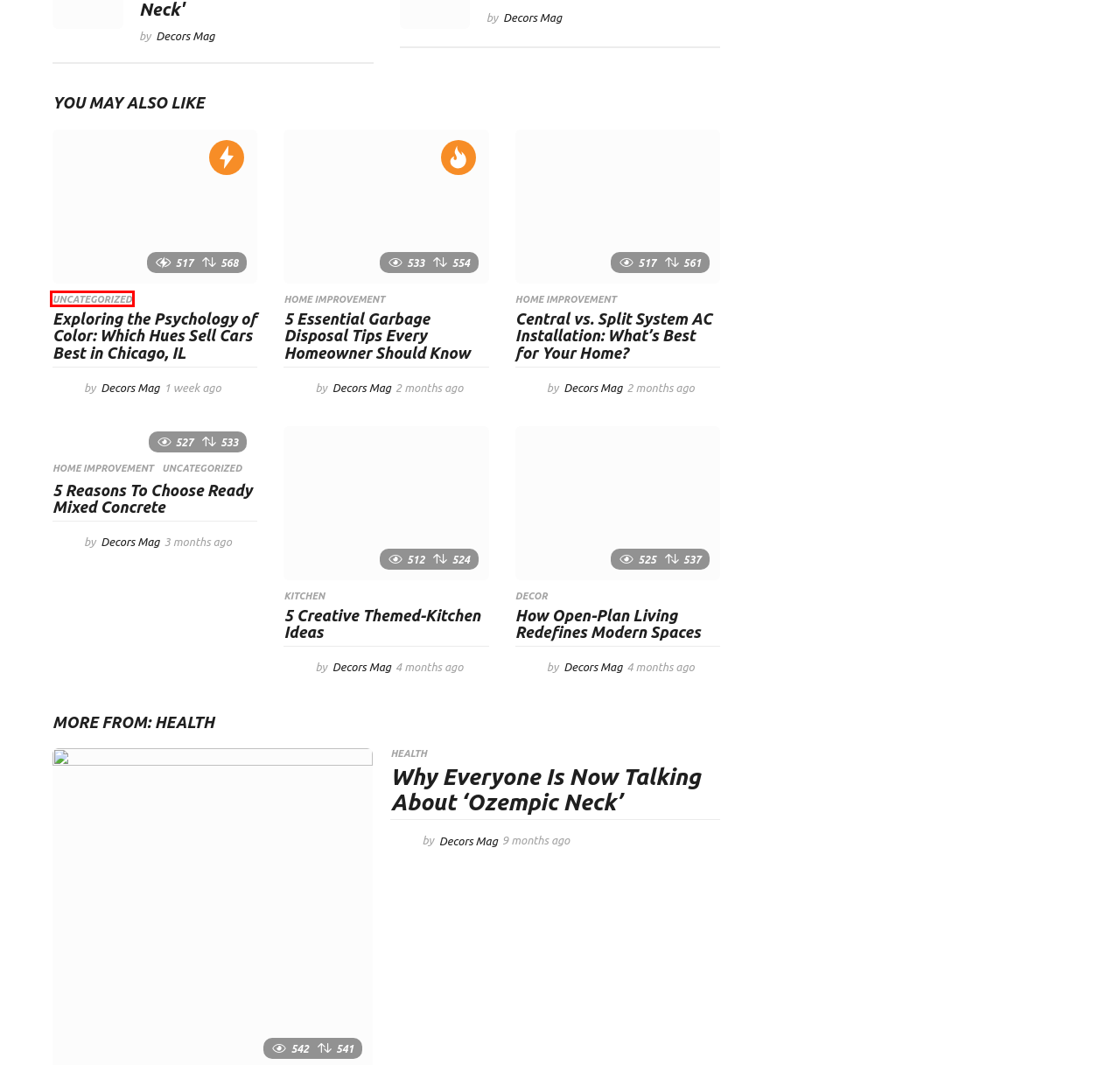A screenshot of a webpage is provided, featuring a red bounding box around a specific UI element. Identify the webpage description that most accurately reflects the new webpage after interacting with the selected element. Here are the candidates:
A. walking – Decors Mag : Best Home Decor Blog of 2024
B. Kitchen – Decors Mag : Best Home Decor Blog of 2024
C. Food & Recipes – Decors Mag : Best Home Decor Blog of 2024
D. The Blue Zone Diet: What It Is, Food List, Pros and Cons
E. How to Keep White Furniture Sets from Yellowing – Decors Mag : Best Home Decor Blog of 2024
F. D M – Decors Mag : Best Home Decor Blog of 2024
G. Partnerships – Decors Mag : Best Home Decor Blog of 2024
H. Uncategorized – Decors Mag : Best Home Decor Blog of 2024

H